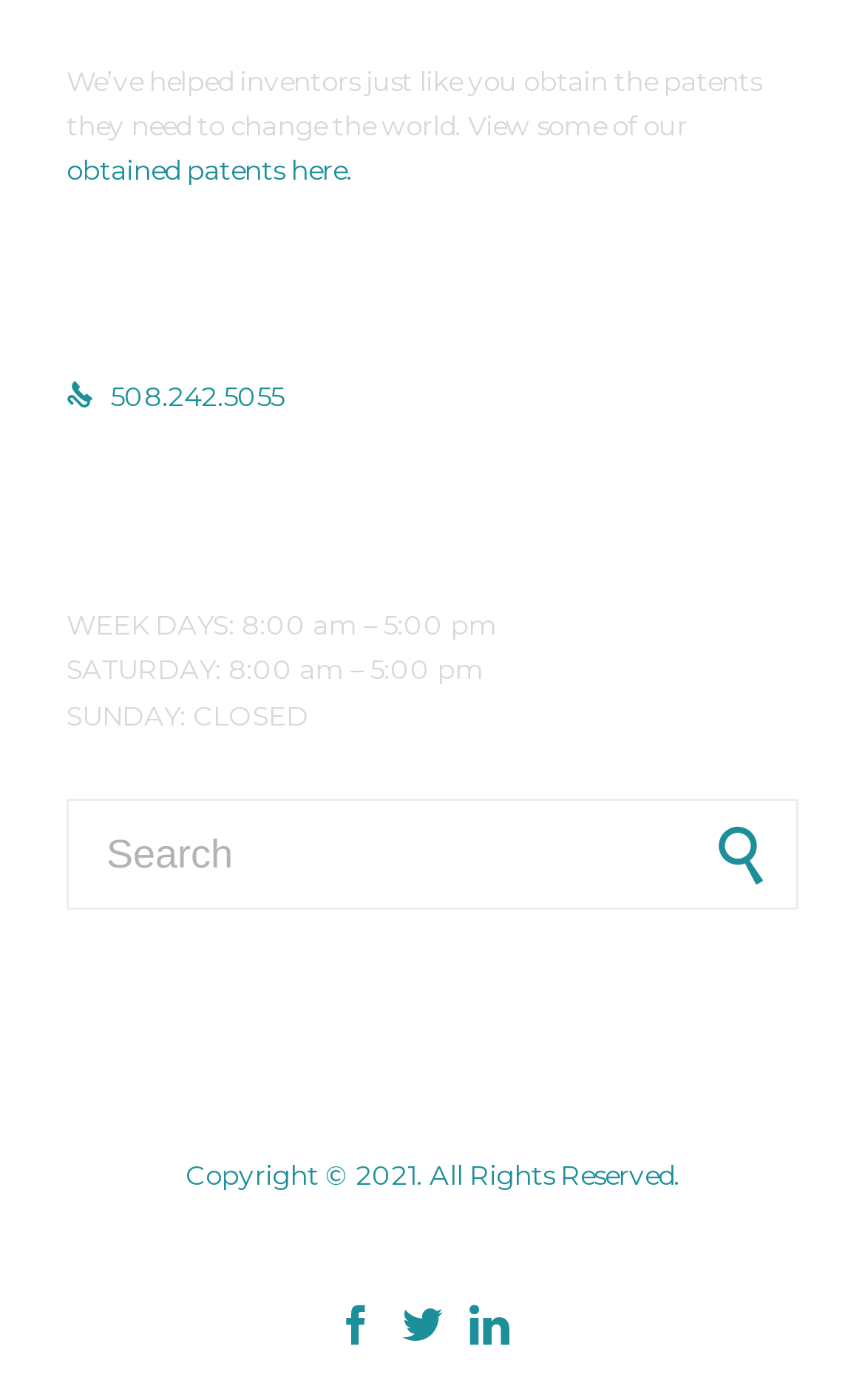How many social media links are at the bottom of the webpage? Analyze the screenshot and reply with just one word or a short phrase.

3